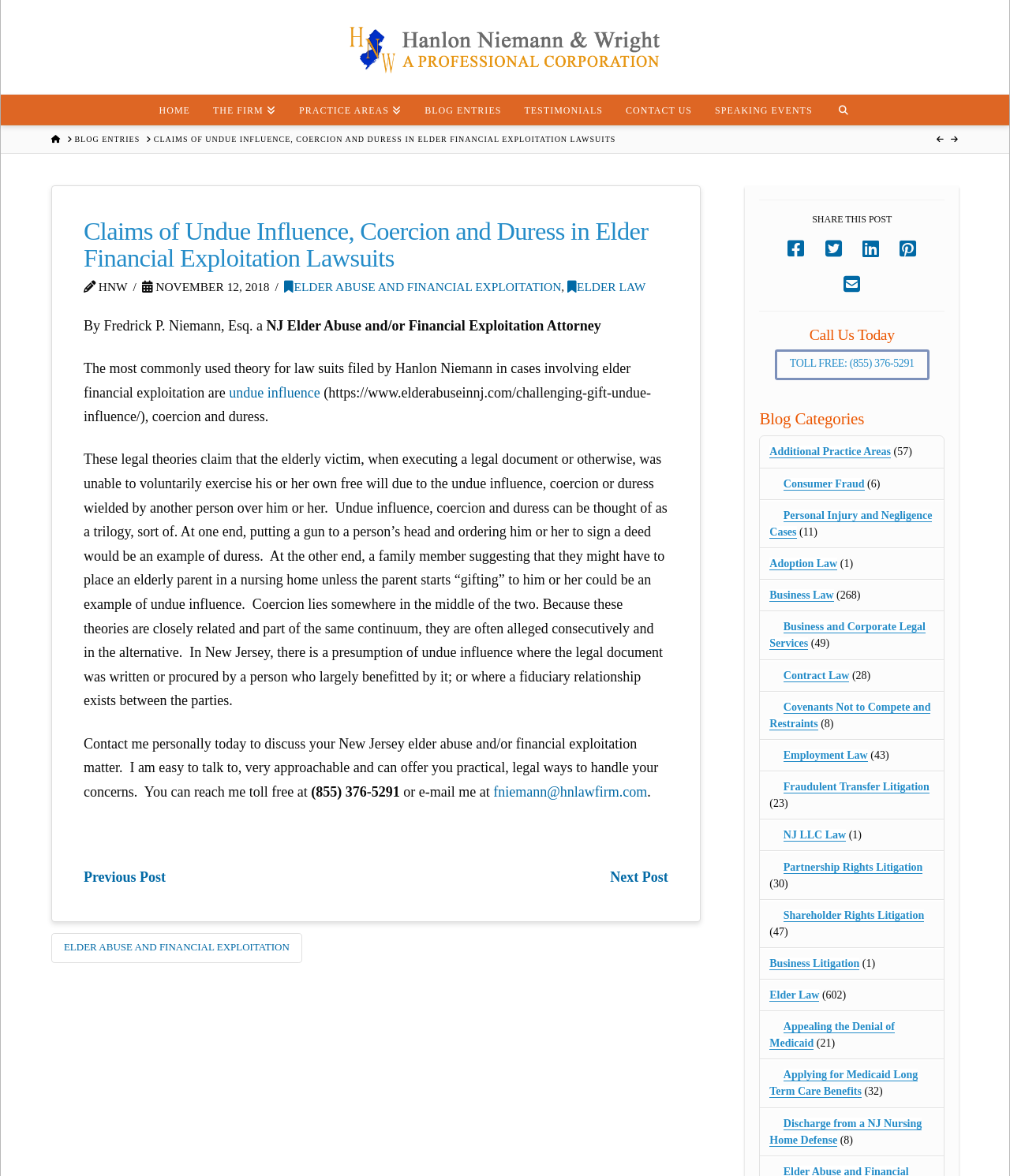What is the phone number to contact the law firm?
From the details in the image, answer the question comprehensively.

I found the answer by looking at the footer of the webpage, where the contact information is displayed.